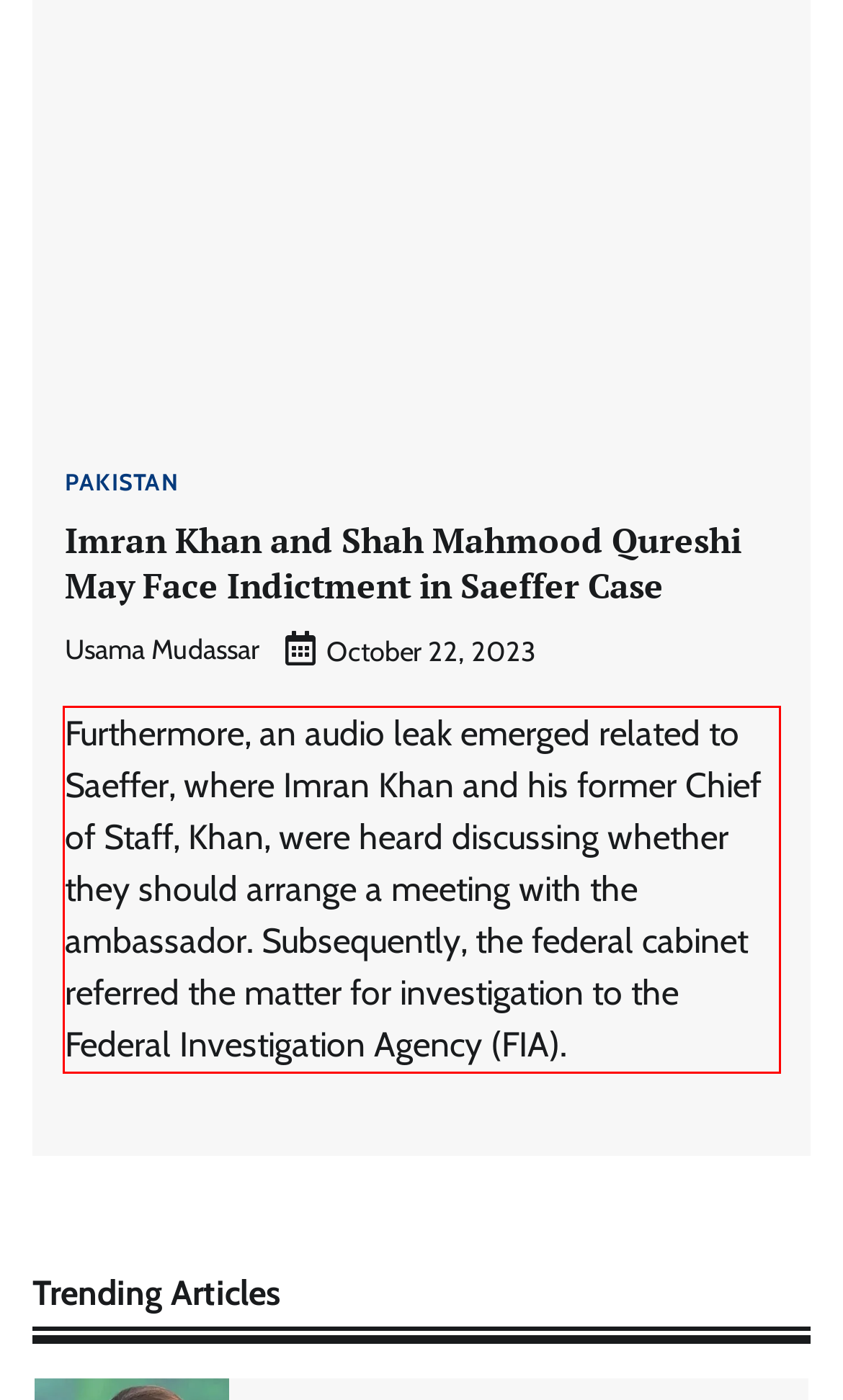Look at the provided screenshot of the webpage and perform OCR on the text within the red bounding box.

Furthermore, an audio leak emerged related to Saeffer, where Imran Khan and his former Chief of Staff, Khan, were heard discussing whether they should arrange a meeting with the ambassador. Subsequently, the federal cabinet referred the matter for investigation to the Federal Investigation Agency (FIA).